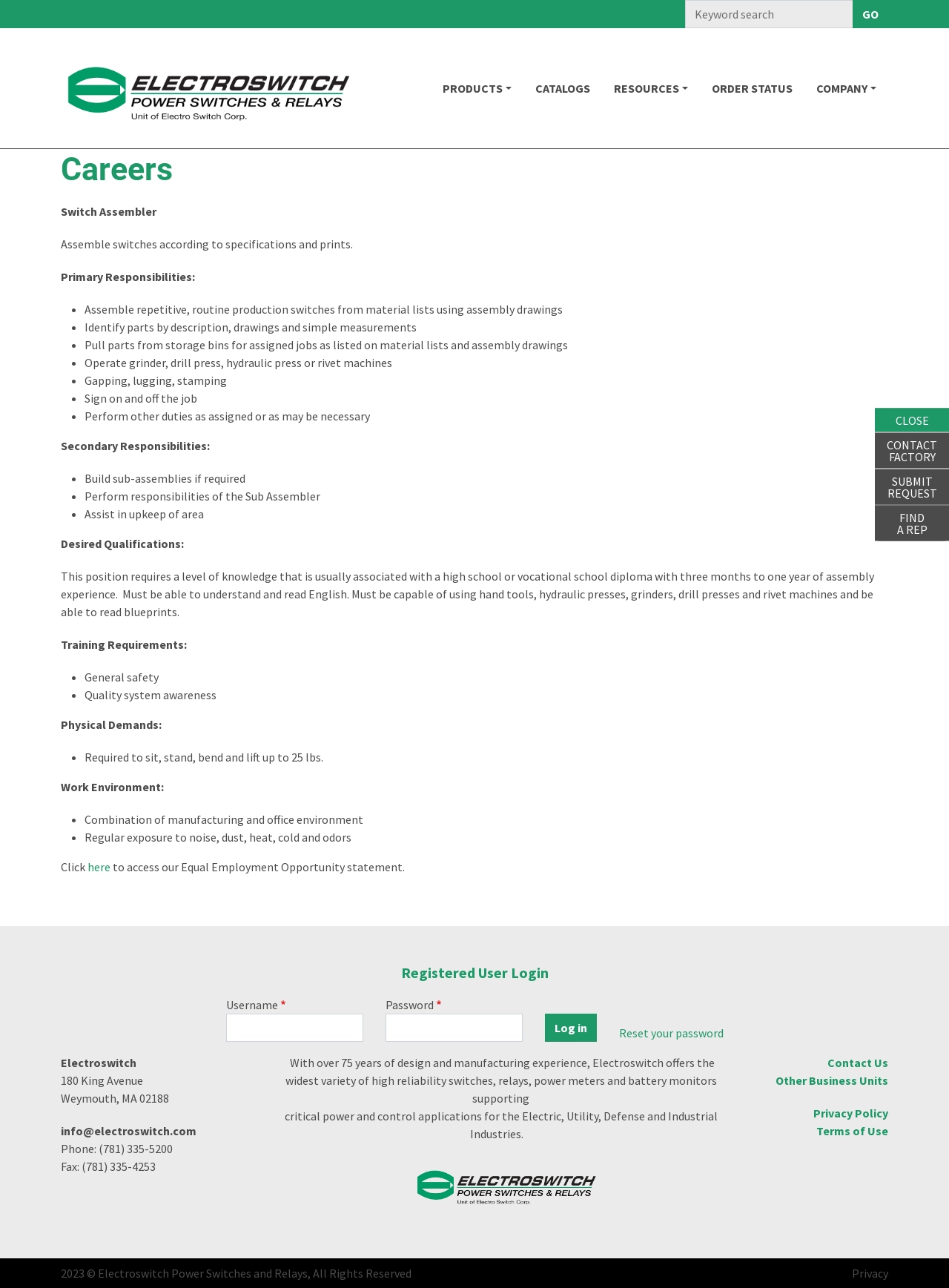What is the maximum weight the Switch Assembler is required to lift?
Please provide a single word or phrase as the answer based on the screenshot.

25 lbs